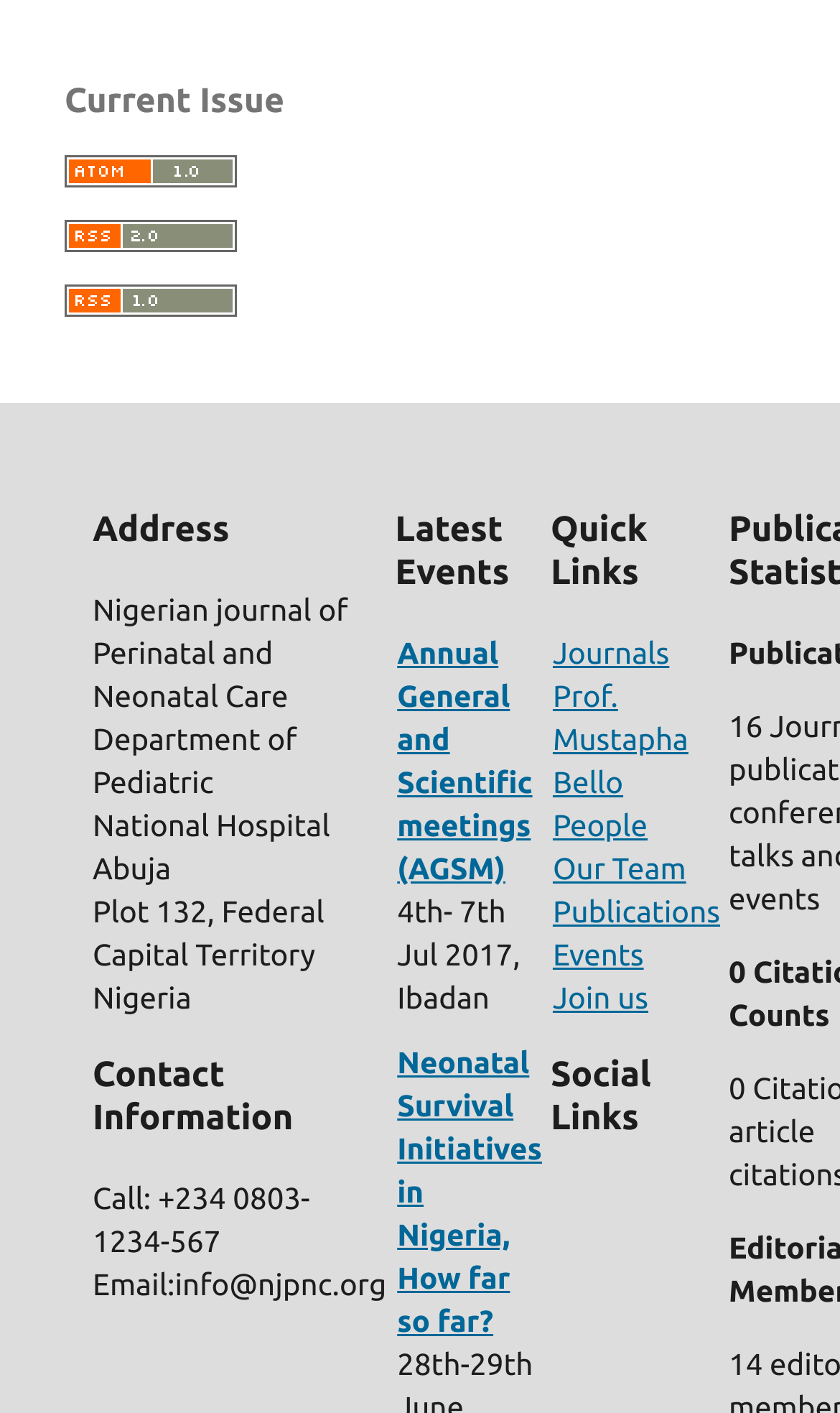Please provide a brief answer to the question using only one word or phrase: 
How many social links are there?

1